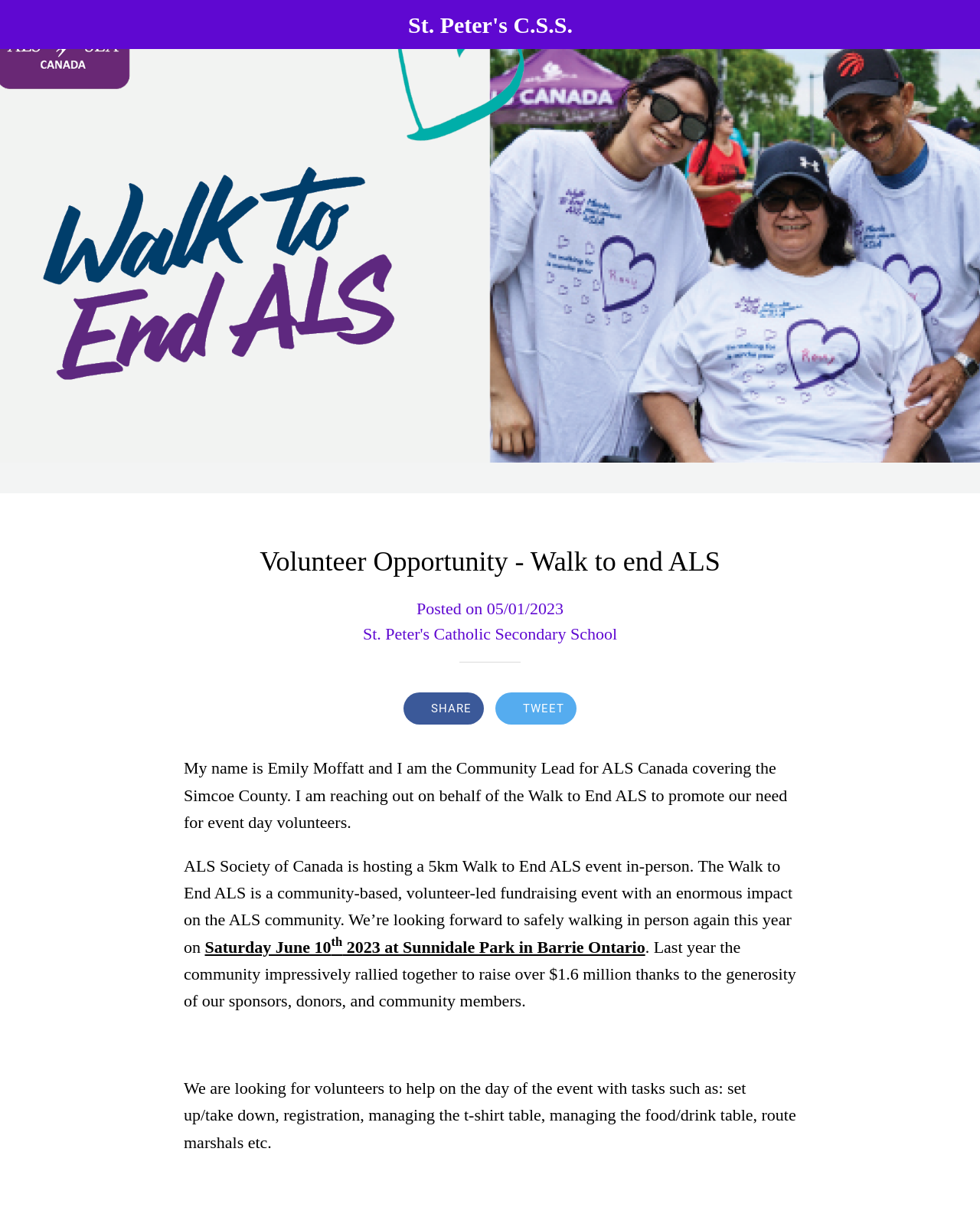Who is the author of the message?
Provide a detailed answer to the question using information from the image.

I found the author of the message by reading the introductory sentence of the webpage, which states 'My name is Emily Moffatt and I am the Community Lead for ALS Canada covering the Simcoe County'.